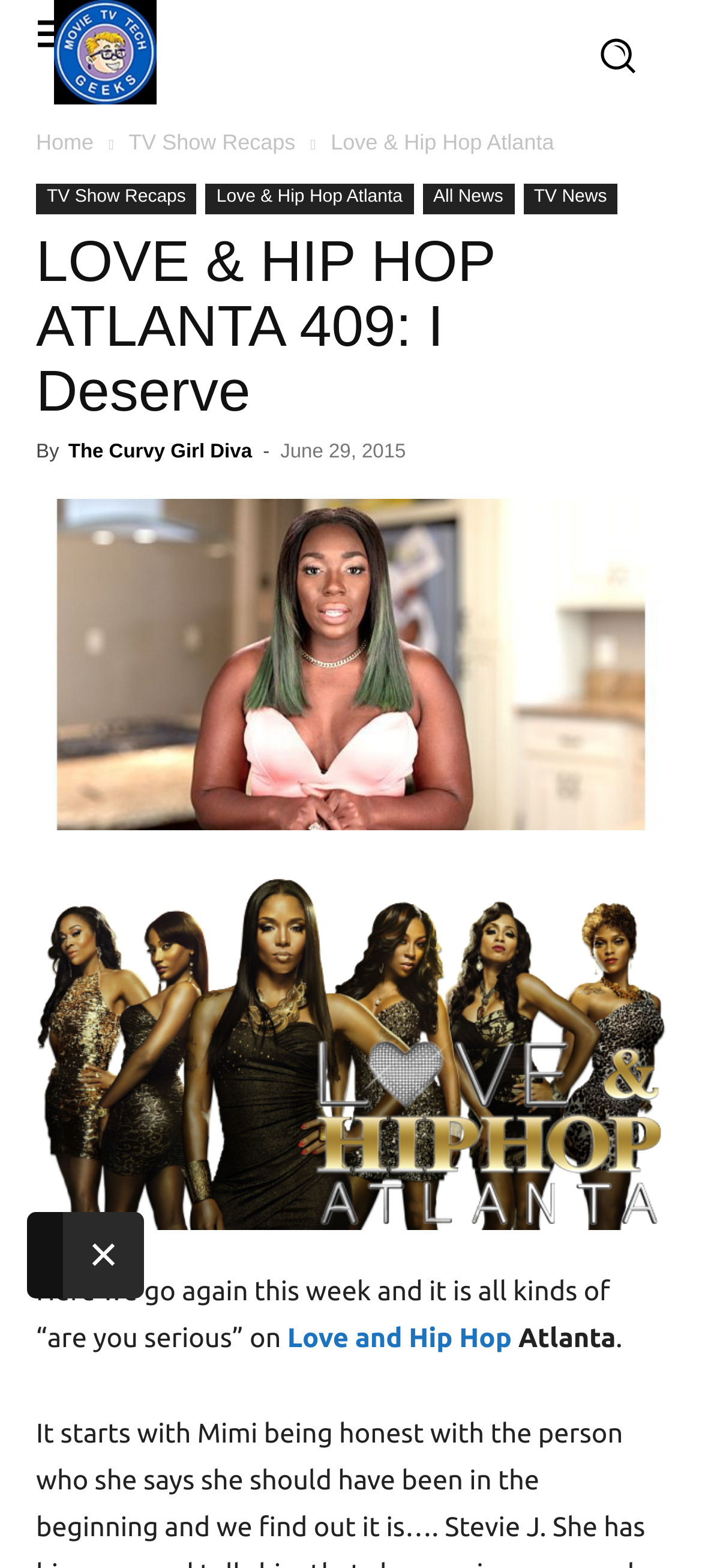Please specify the bounding box coordinates of the clickable section necessary to execute the following command: "Click the 'The Curvy Girl Diva' link".

[0.097, 0.281, 0.359, 0.295]